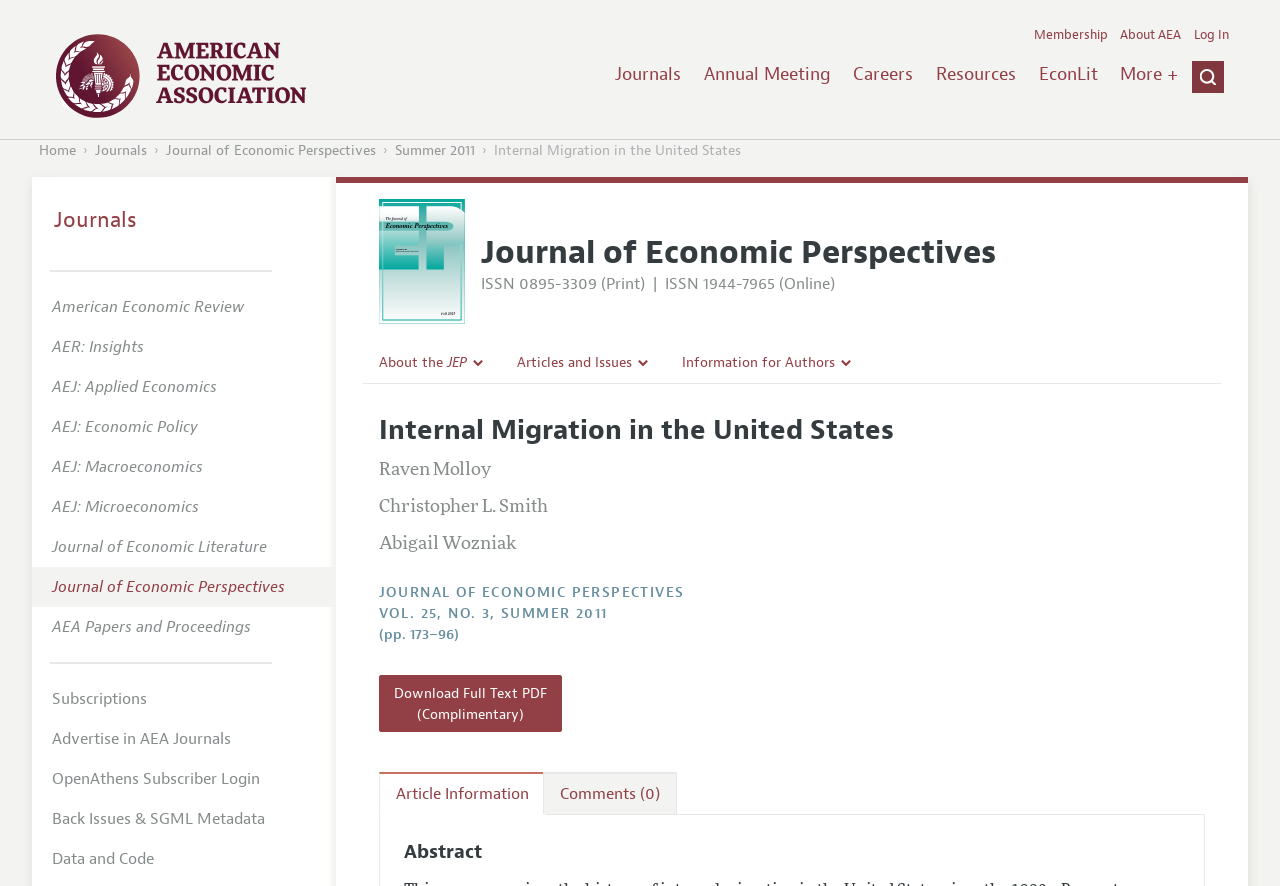Use one word or a short phrase to answer the question provided: 
What is the name of the journal?

Journal of Economic Perspectives